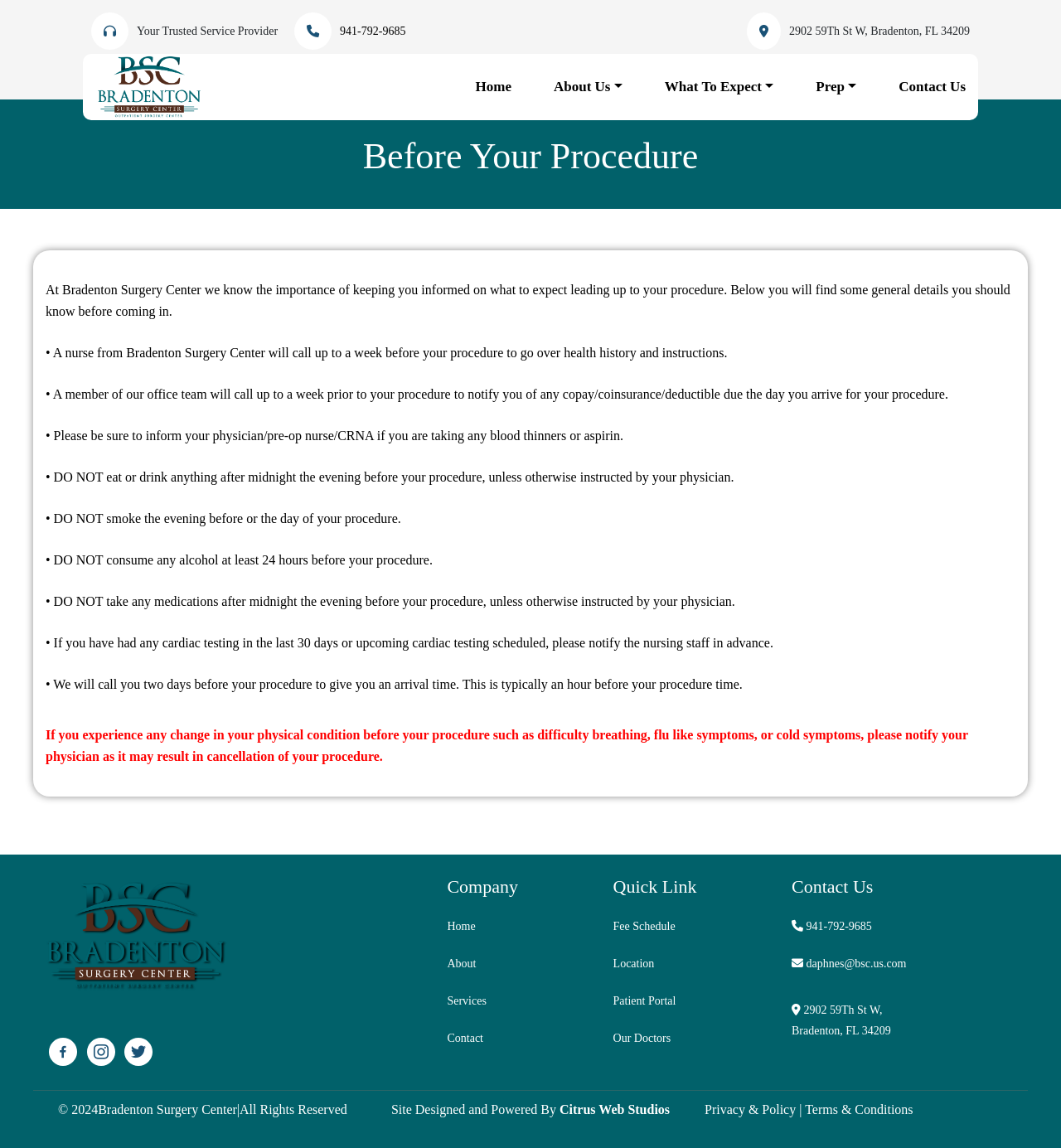What should patients not eat or drink after midnight before their procedure?
Give a detailed response to the question by analyzing the screenshot.

According to the instructions on the webpage, patients should not eat or drink anything after midnight the evening before their procedure, unless otherwise instructed by their physician.